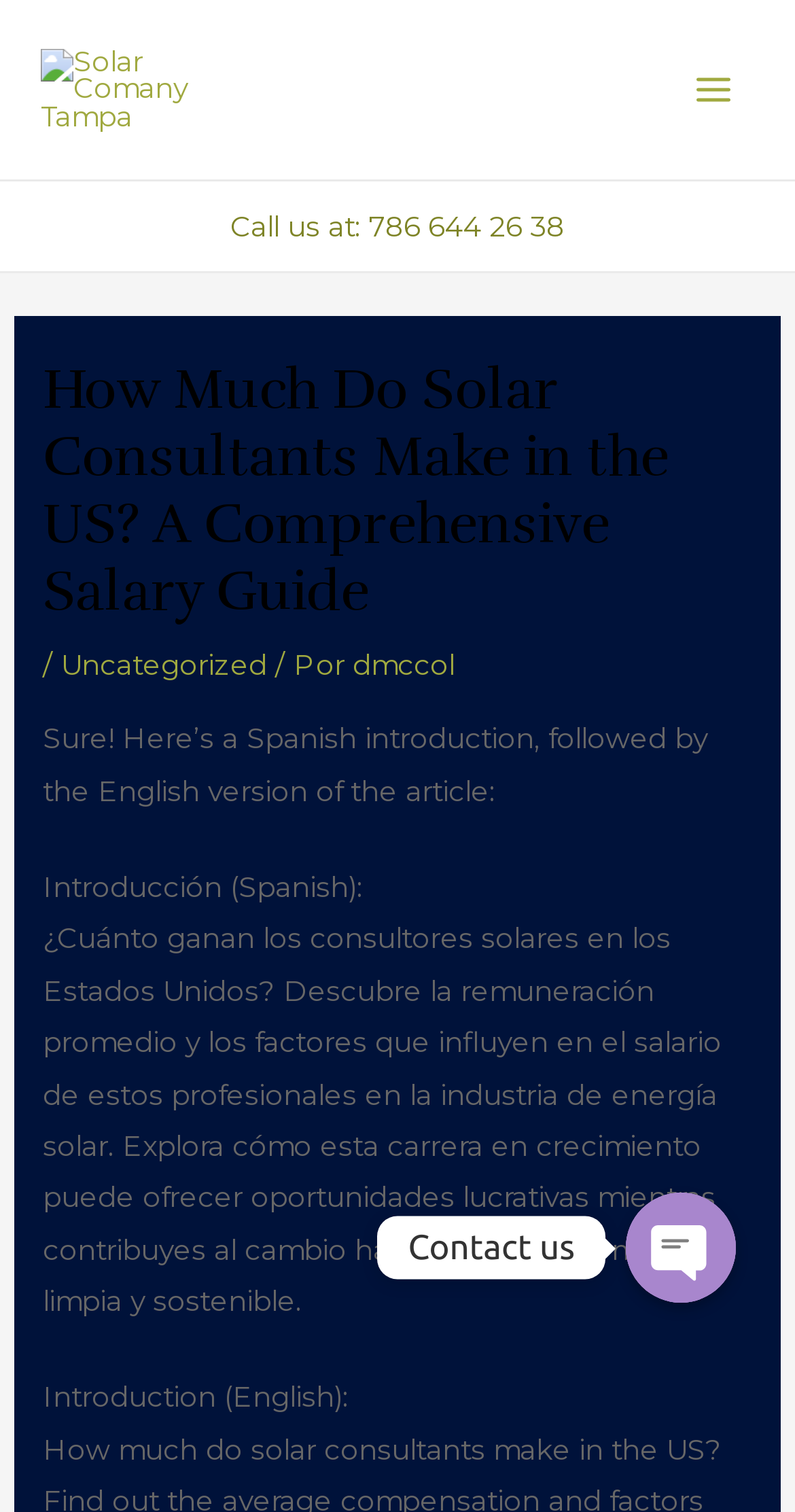Find the coordinates for the bounding box of the element with this description: "Main Menu".

[0.845, 0.032, 0.949, 0.087]